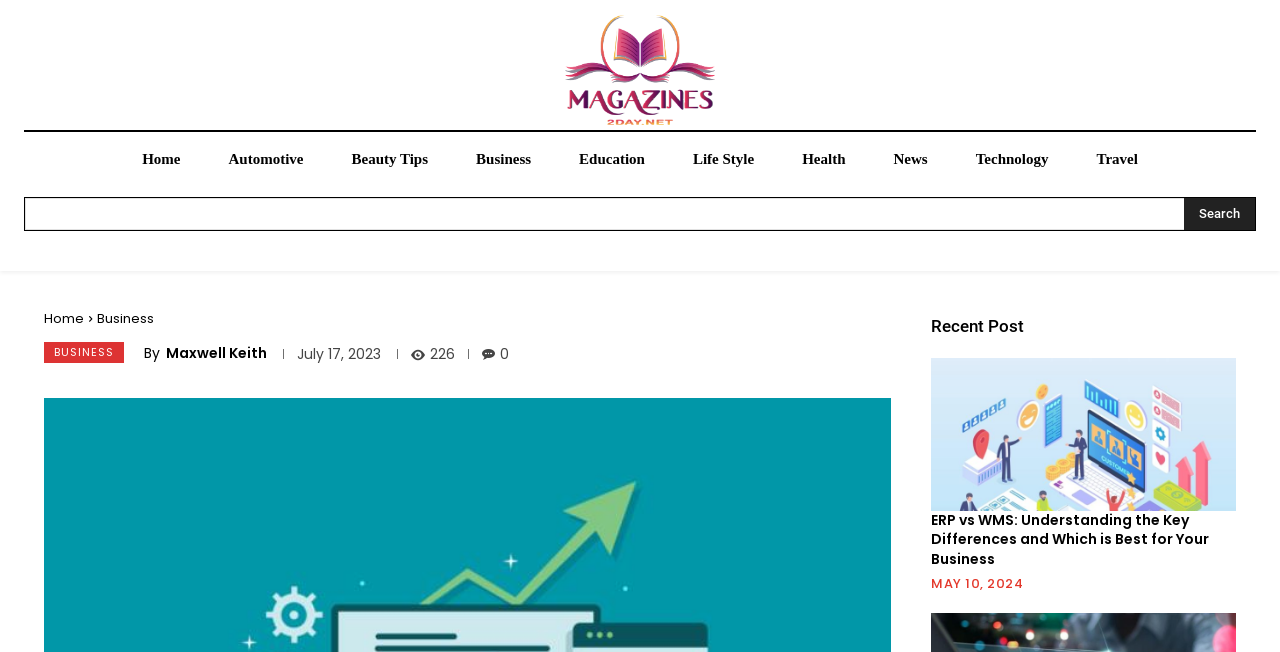Answer the question using only one word or a concise phrase: How many categories are listed in the top navigation bar?

10